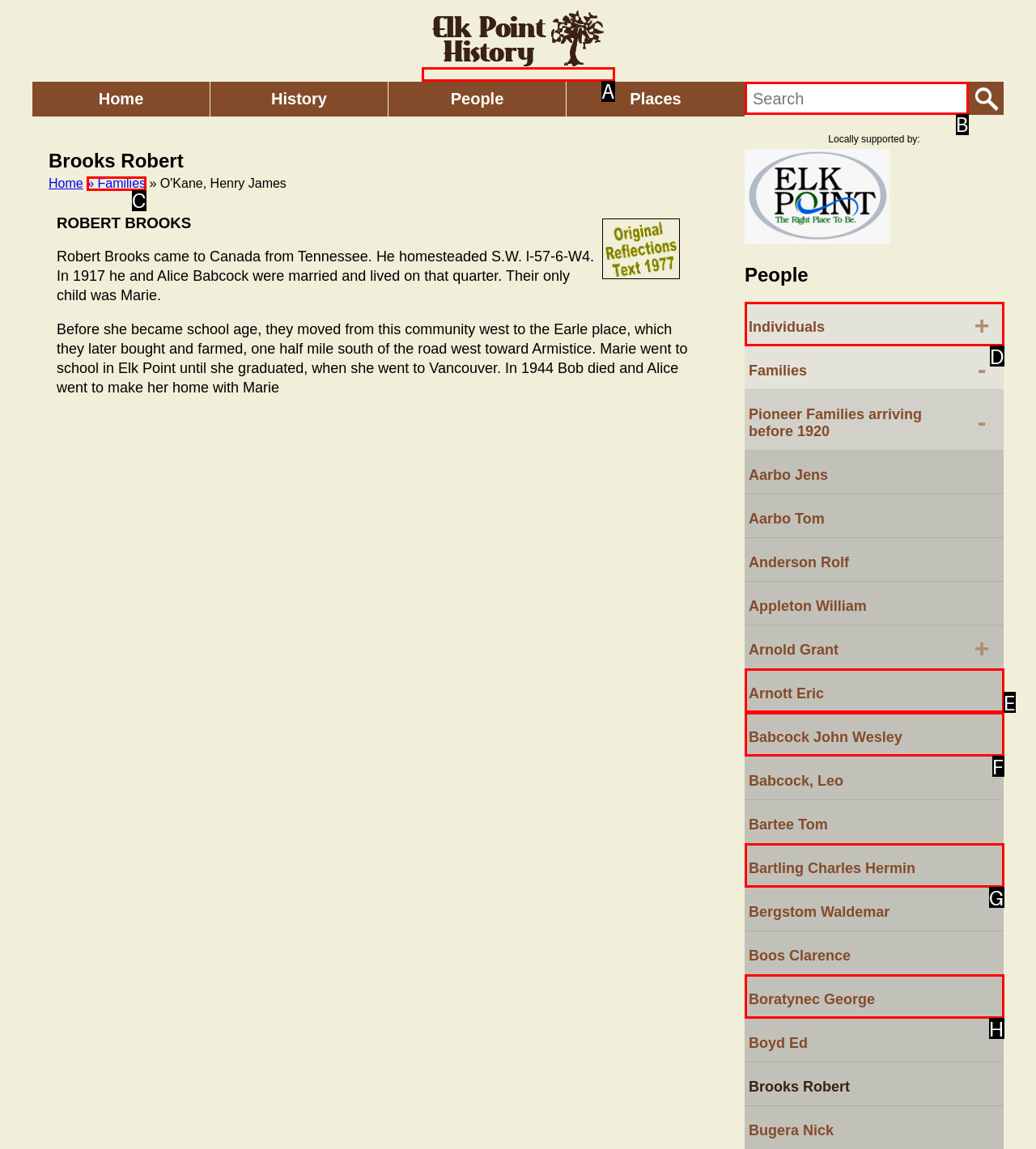Select the HTML element that corresponds to the description: » Families
Reply with the letter of the correct option from the given choices.

C